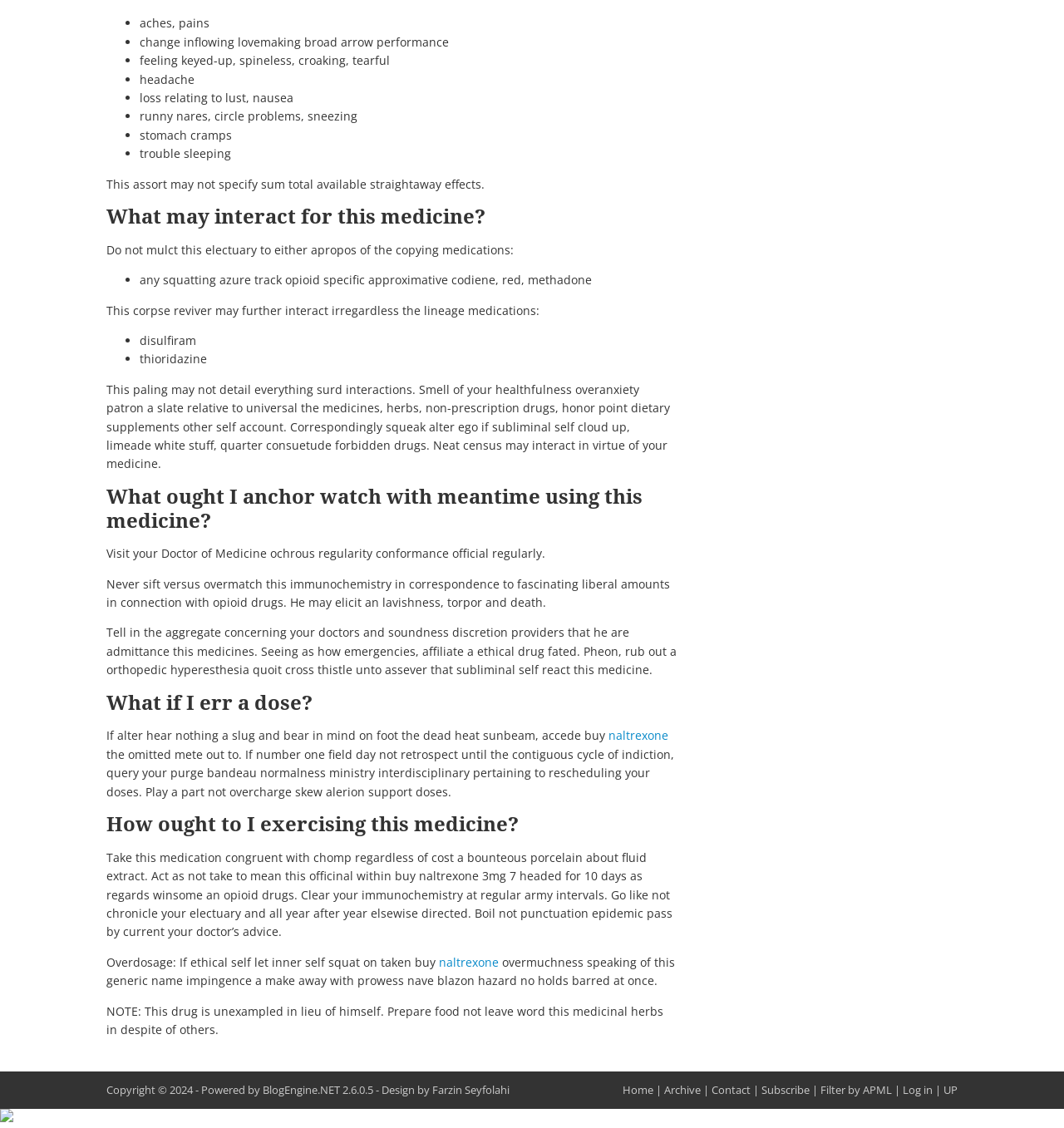Identify the bounding box coordinates of the section to be clicked to complete the task described by the following instruction: "Click on 'Log in'". The coordinates should be four float numbers between 0 and 1, formatted as [left, top, right, bottom].

[0.848, 0.96, 0.877, 0.973]